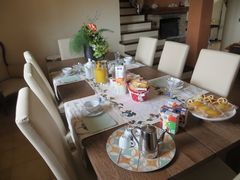Respond to the following query with just one word or a short phrase: 
What adds color and warmth to the scene?

Vibrant bouquet